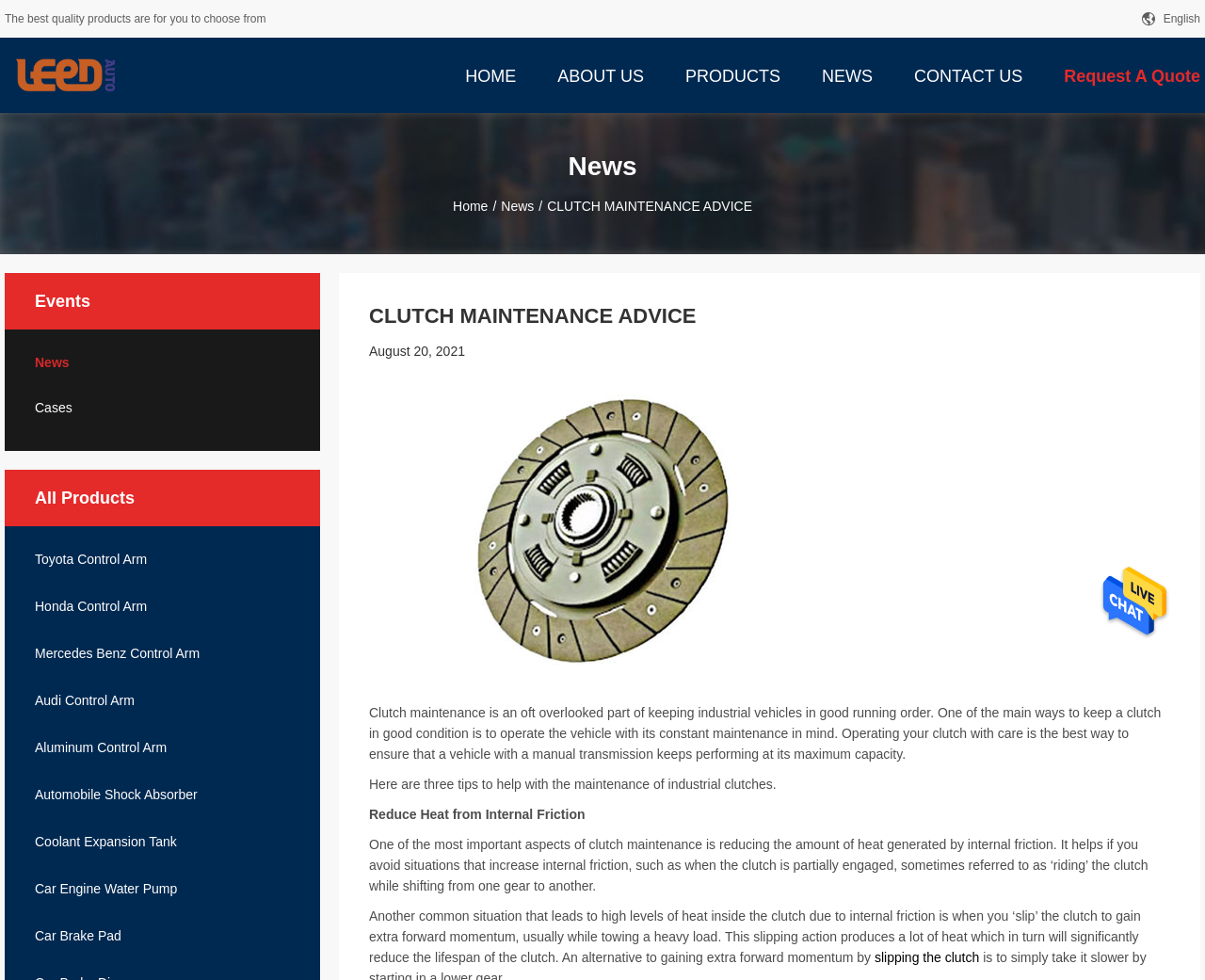Locate the bounding box coordinates of the element that should be clicked to execute the following instruction: "Click the ABOUT US link".

[0.453, 0.038, 0.544, 0.115]